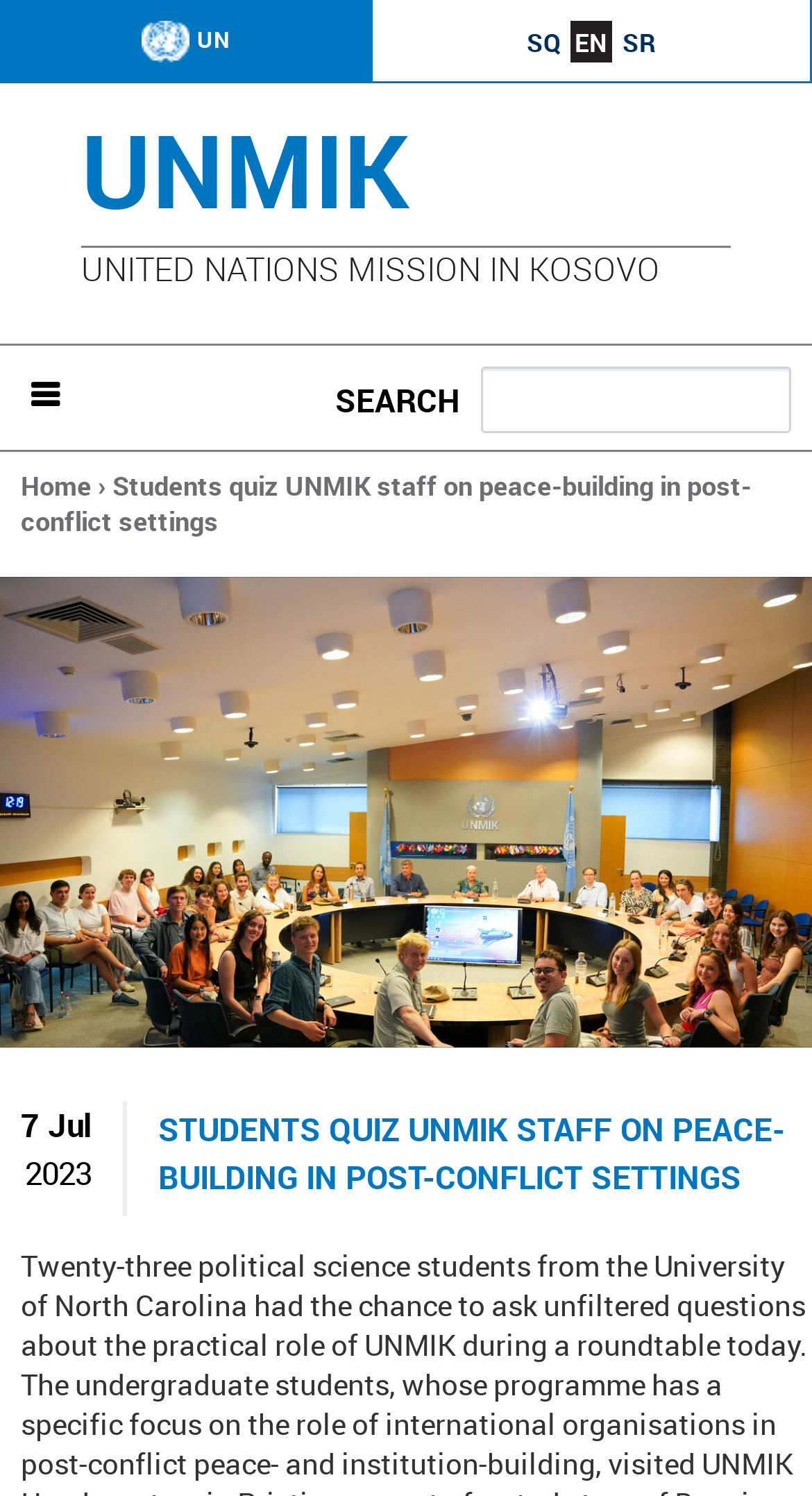Please identify the bounding box coordinates of the element that needs to be clicked to execute the following command: "Jump to navigation". Provide the bounding box using four float numbers between 0 and 1, formatted as [left, top, right, bottom].

[0.0, 0.0, 1.0, 0.008]